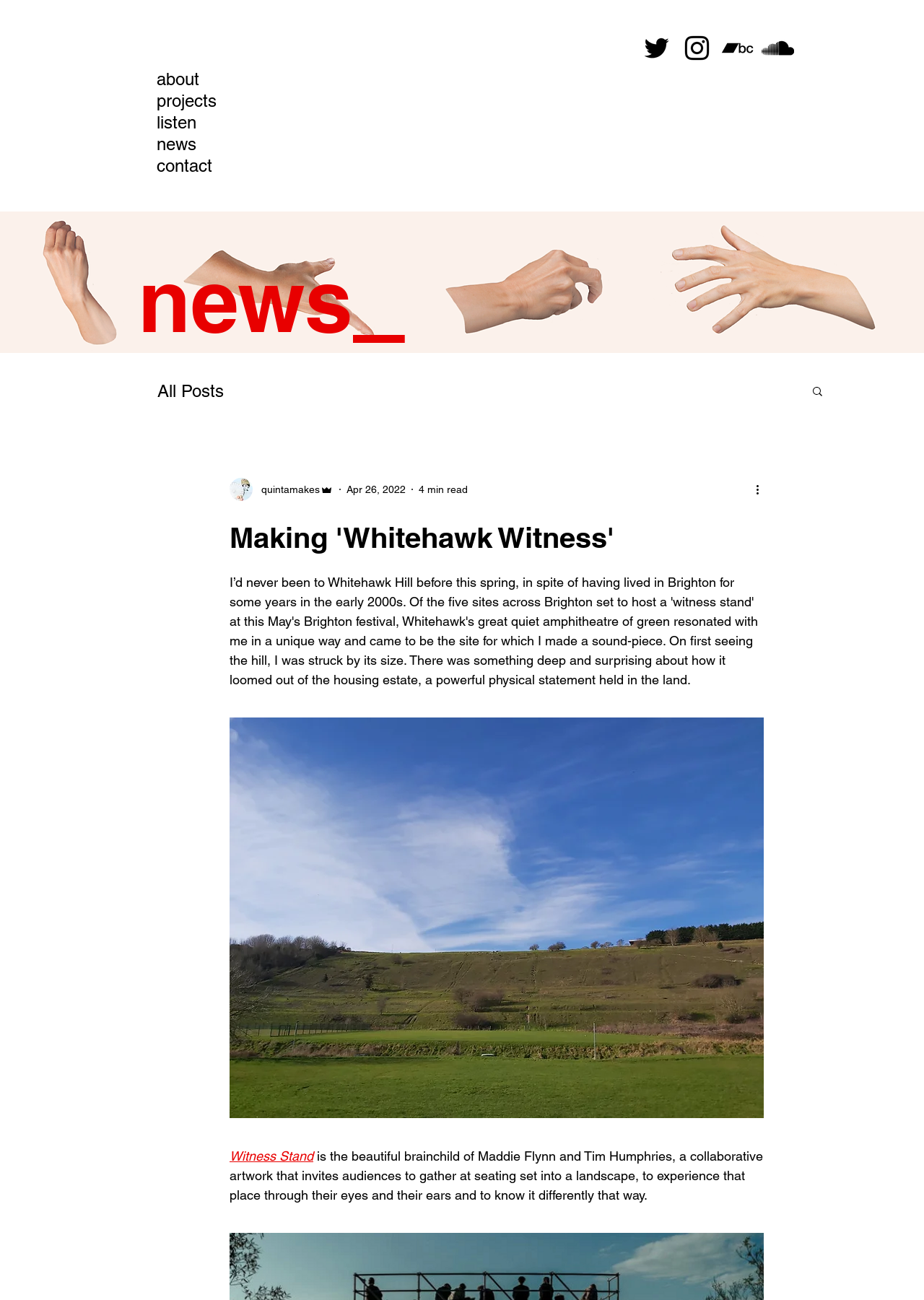Find the bounding box of the element with the following description: "Contacto". The coordinates must be four float numbers between 0 and 1, formatted as [left, top, right, bottom].

None